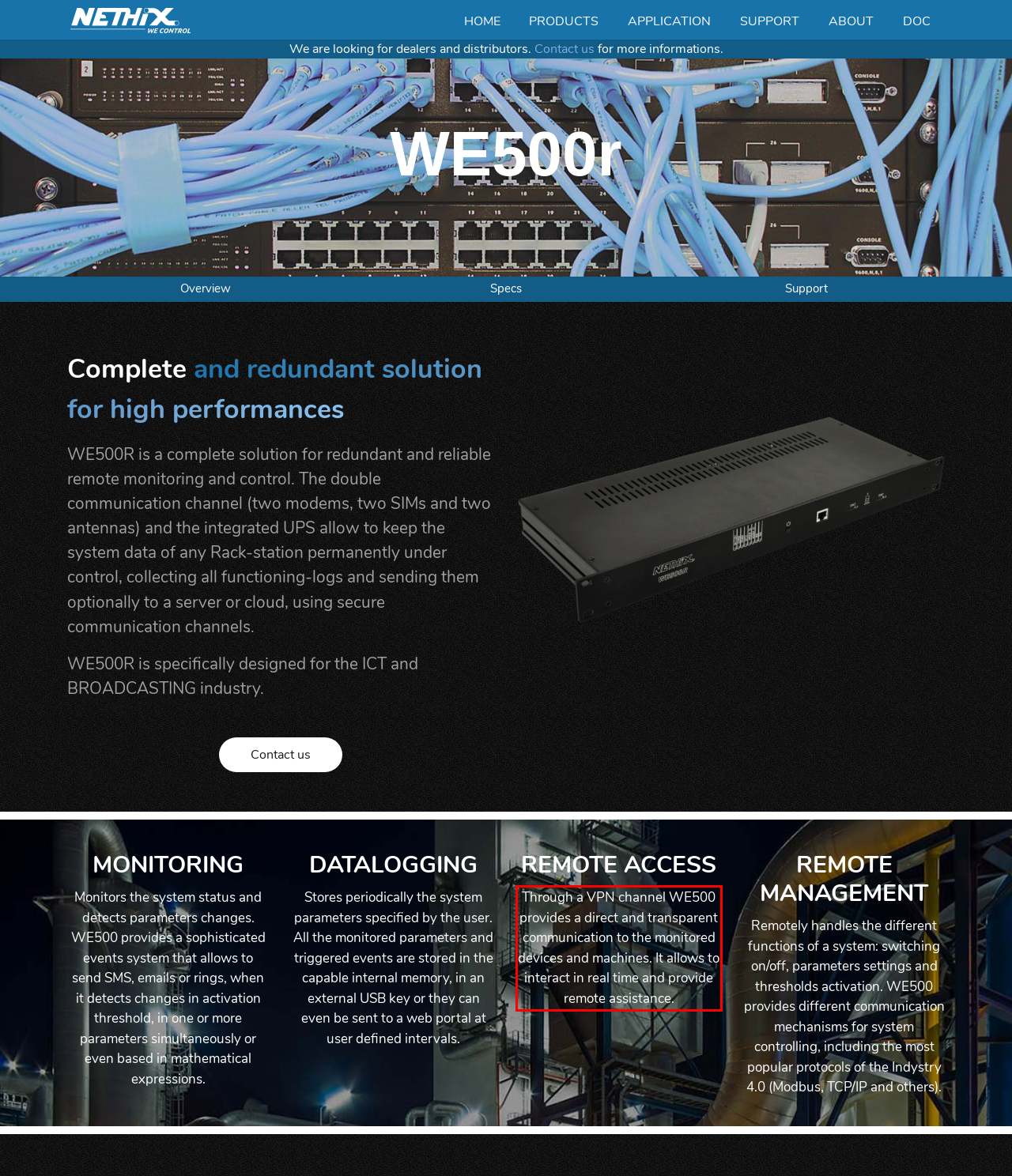Using OCR, extract the text content found within the red bounding box in the given webpage screenshot.

Through a VPN channel WE500 provides a direct and transparent communication to the monitored devices and machines. It allows to interact in real time and provide remote assistance.